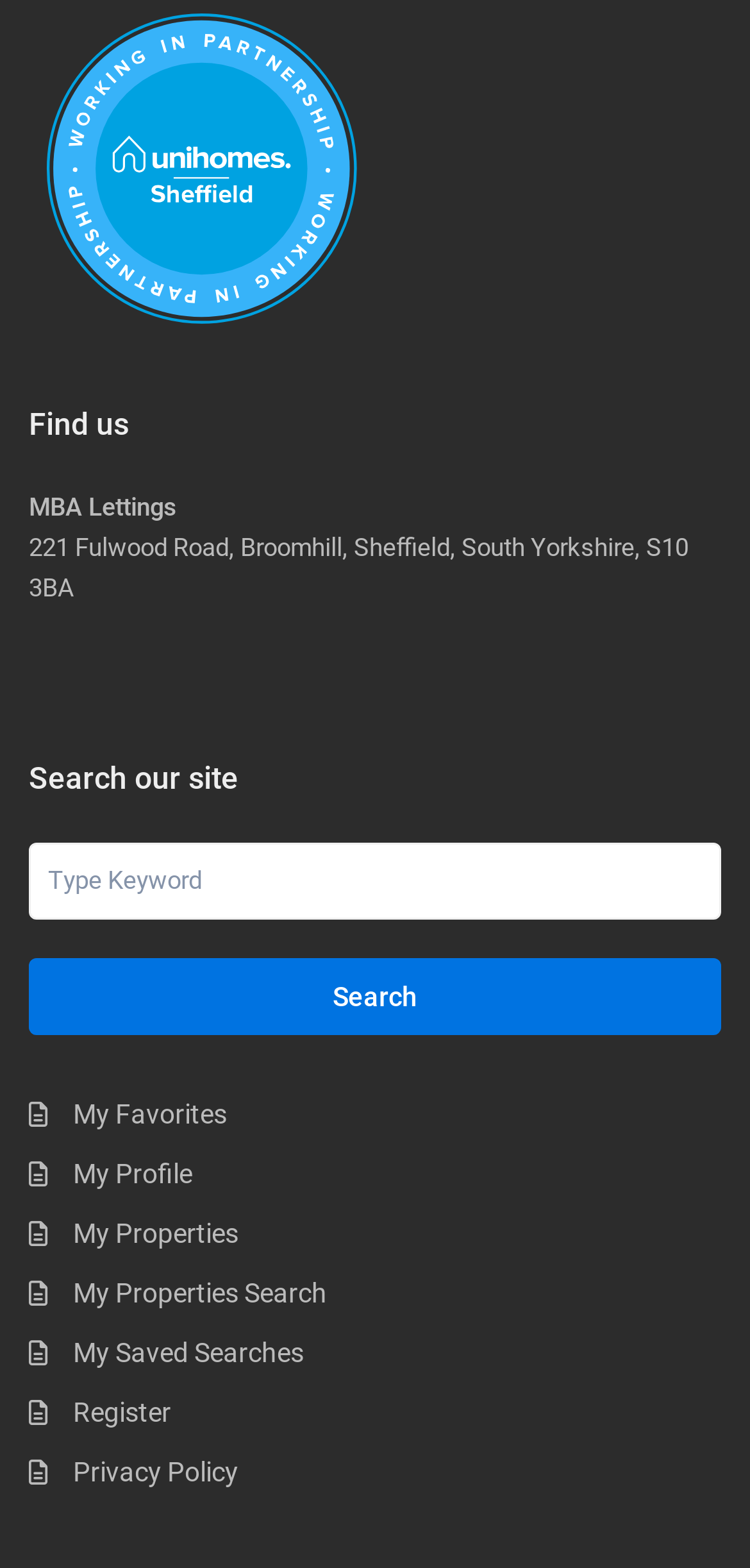Find the bounding box coordinates for the area that must be clicked to perform this action: "Register".

[0.098, 0.89, 0.228, 0.91]